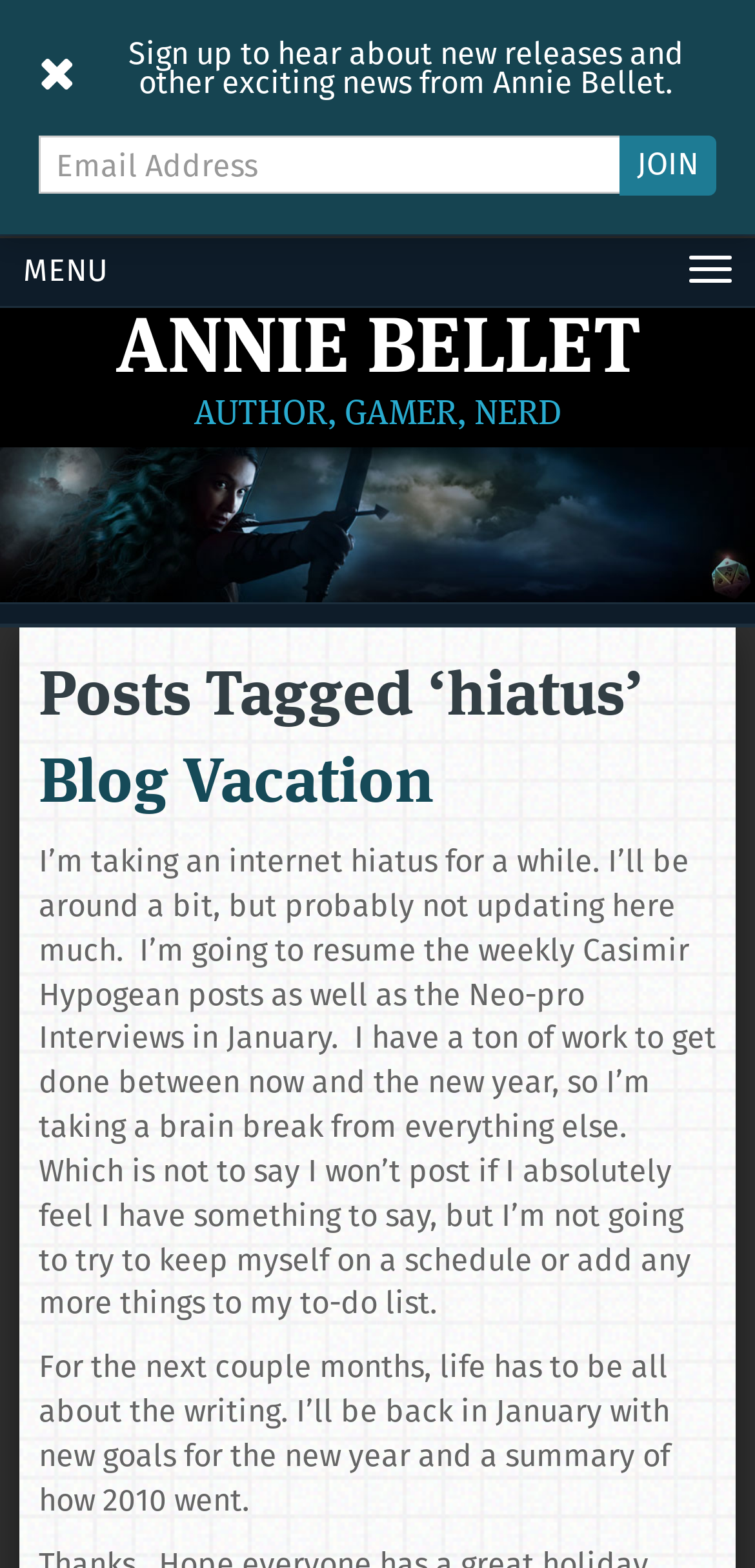Explain in detail what is displayed on the webpage.

The webpage is about Annie Bellet, an author, gamer, and nerd. At the top left, there is a small icon represented by '\uf00d'. Next to it, there is a text encouraging visitors to sign up for new releases and exciting news from Annie Bellet. Below this, there is a layout table with a required textbox and a "Join" button. The button contains the text "JOIN".

On the top right, there is a "MENU" text and a "Toggle navigation" button. Below this, there is a large heading "ANNIE BELLET" with a link to the same text. Underneath, there is another heading "AUTHOR, GAMER, NERD".

A large image of Annie Bellet takes up most of the top section of the page. Below the image, there is a heading "Posts Tagged ‘hiatus’". This section contains a subheading "Blog Vacation" with a link to the same text. Below this, there is a long paragraph of text explaining that Annie Bellet is taking an internet hiatus and will resume posting in January. The text also mentions that she will be focusing on her writing for the next couple of months.